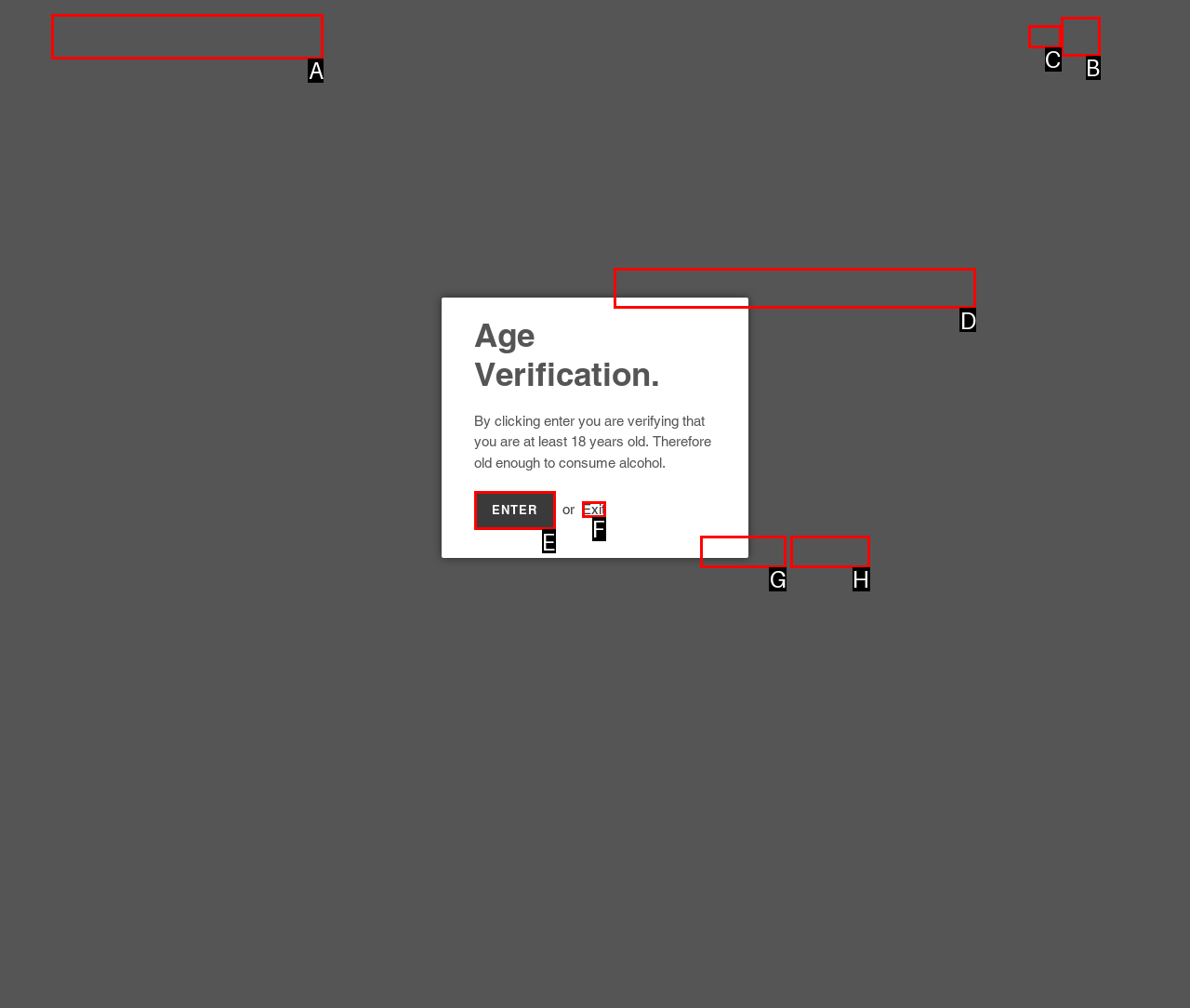Identify the correct letter of the UI element to click for this task: Add to cart
Respond with the letter from the listed options.

D